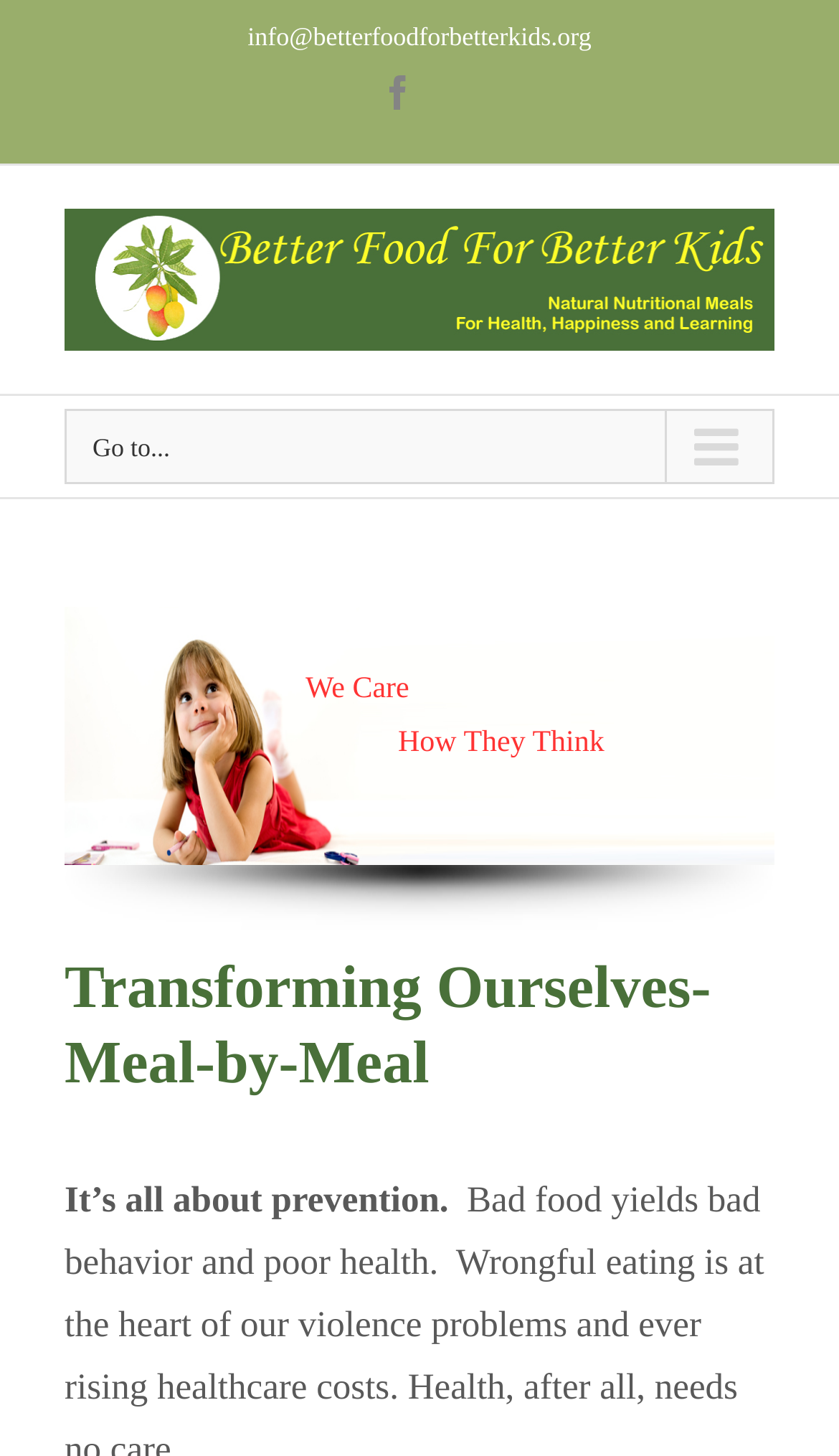Please respond to the question with a concise word or phrase:
What are the aspects of children's development?

What They Learn, How They Think, How They Act